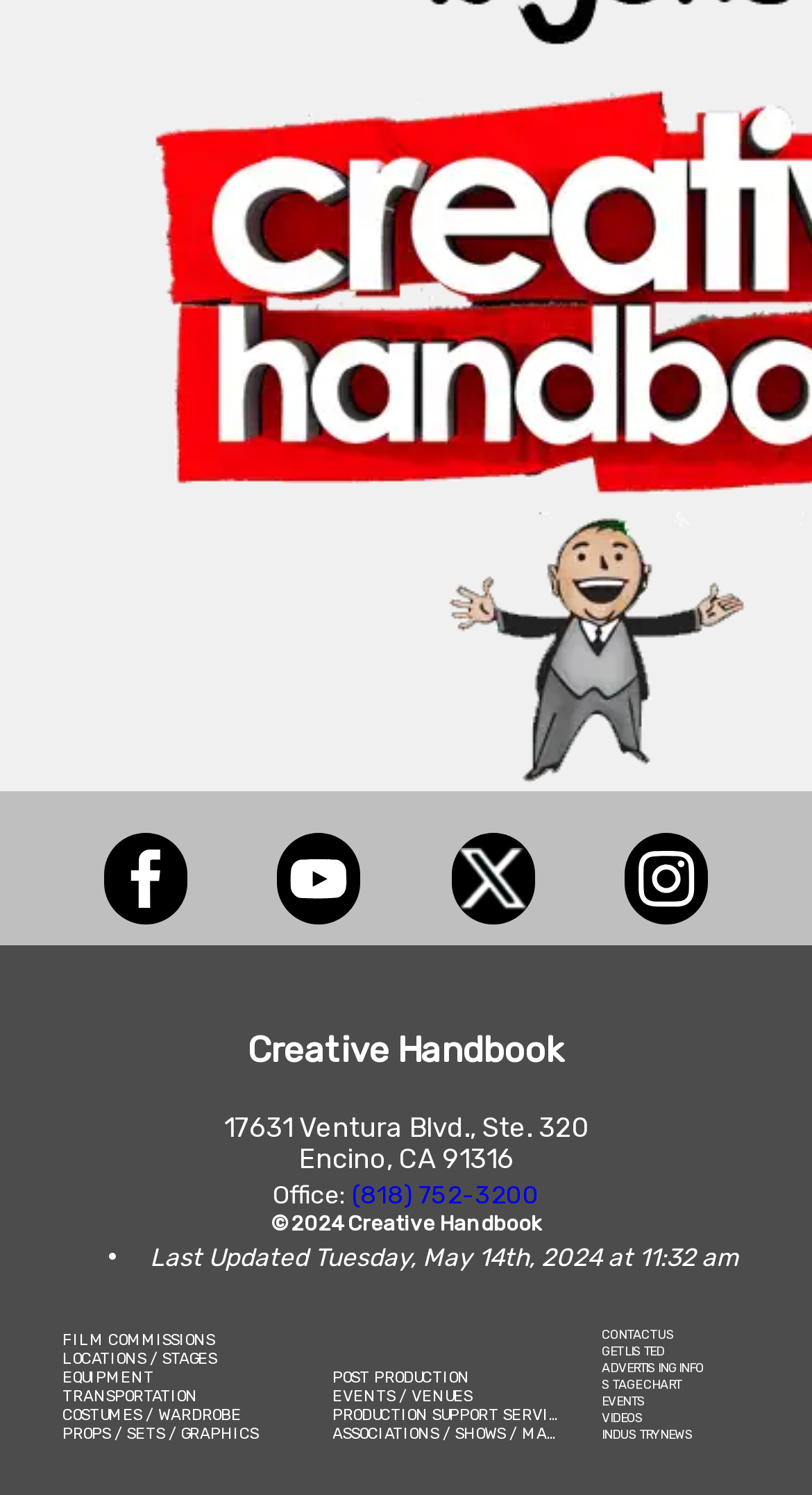Identify and provide the bounding box coordinates of the UI element described: "PROPS / SETS / GRAPHICS". The coordinates should be formatted as [left, top, right, bottom], with each number being a float between 0 and 1.

[0.077, 0.953, 0.318, 0.965]